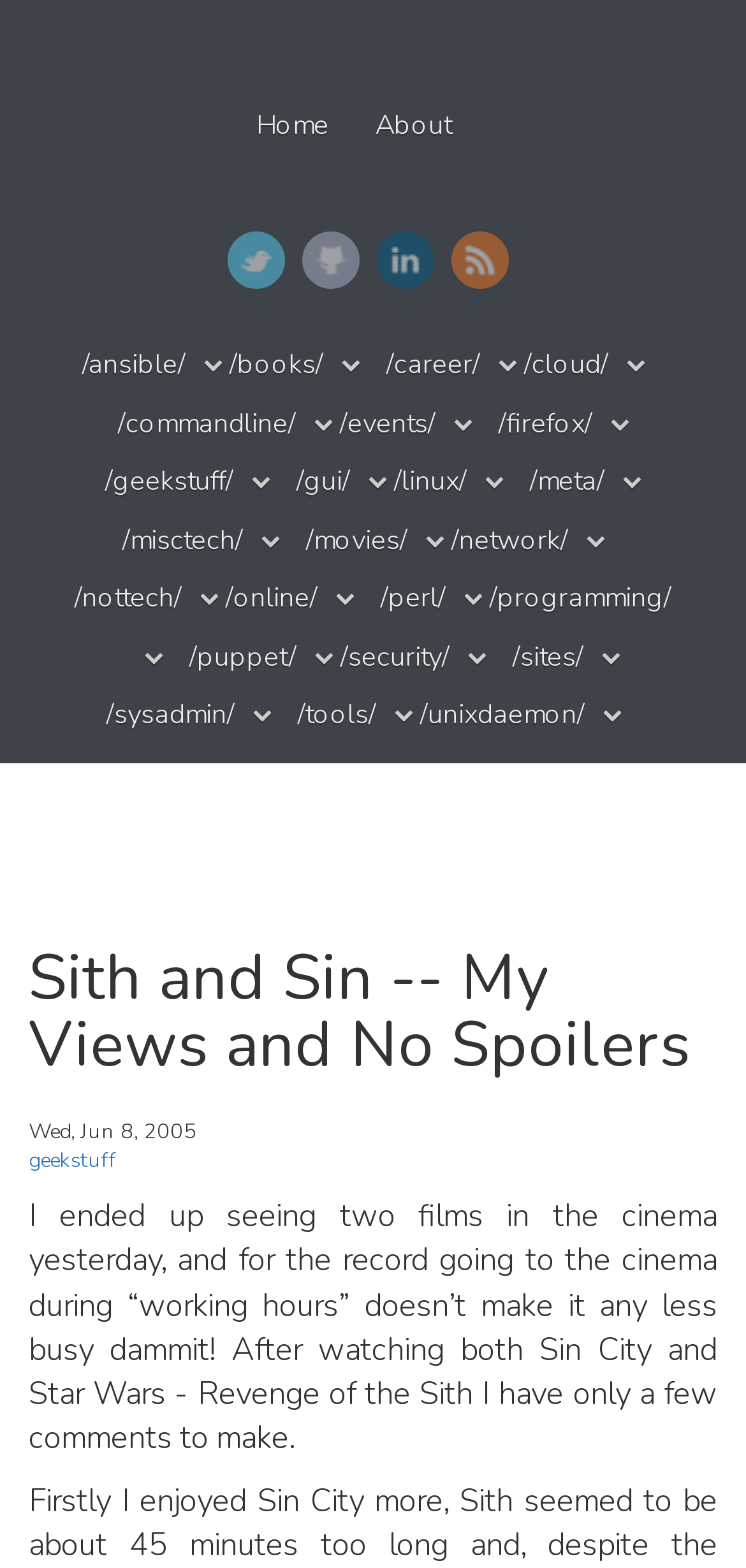Using the provided element description "/commandline/", determine the bounding box coordinates of the UI element.

[0.158, 0.258, 0.445, 0.281]